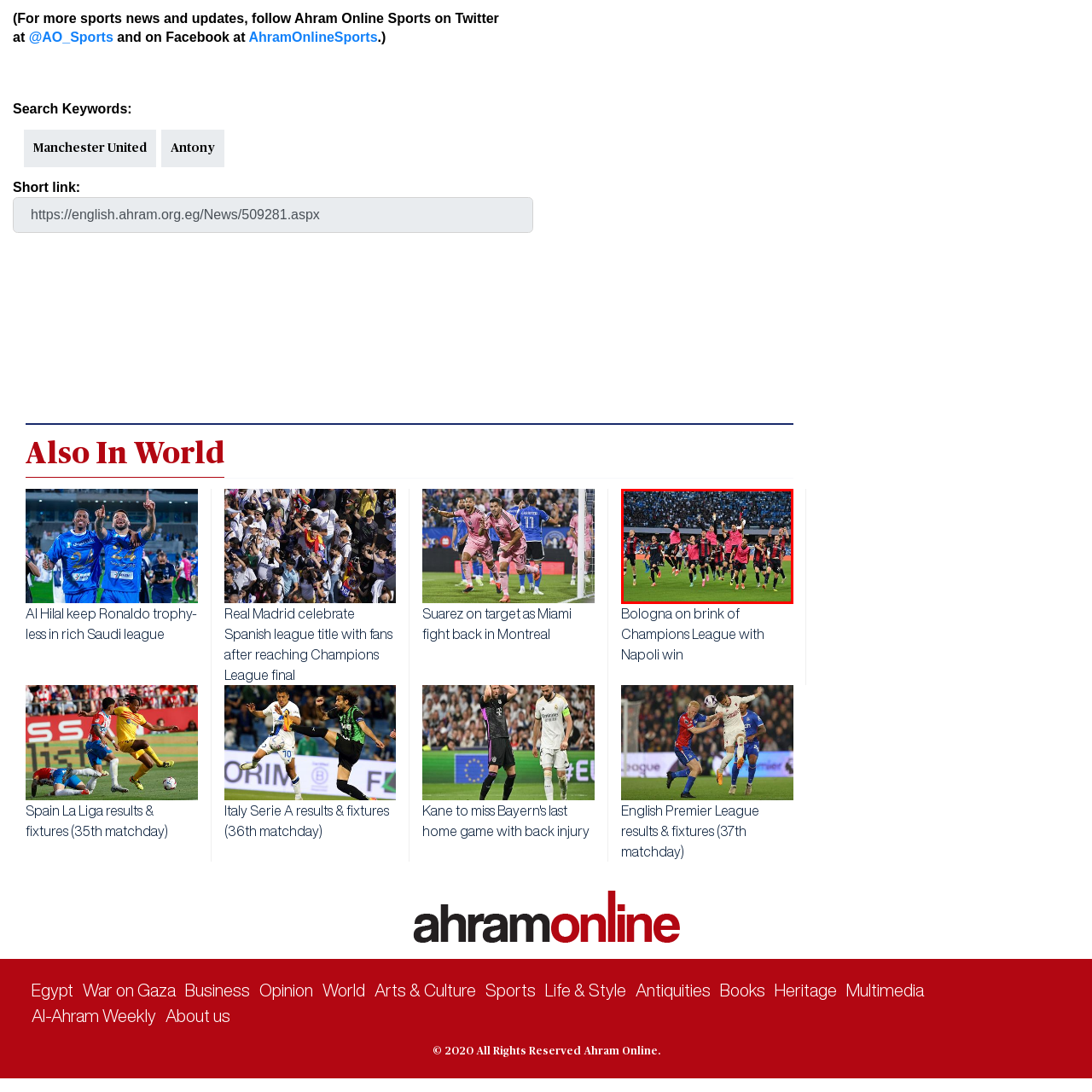What does the scene represent?
Inspect the highlighted part of the image and provide a single word or phrase as your answer.

A memorable milestone